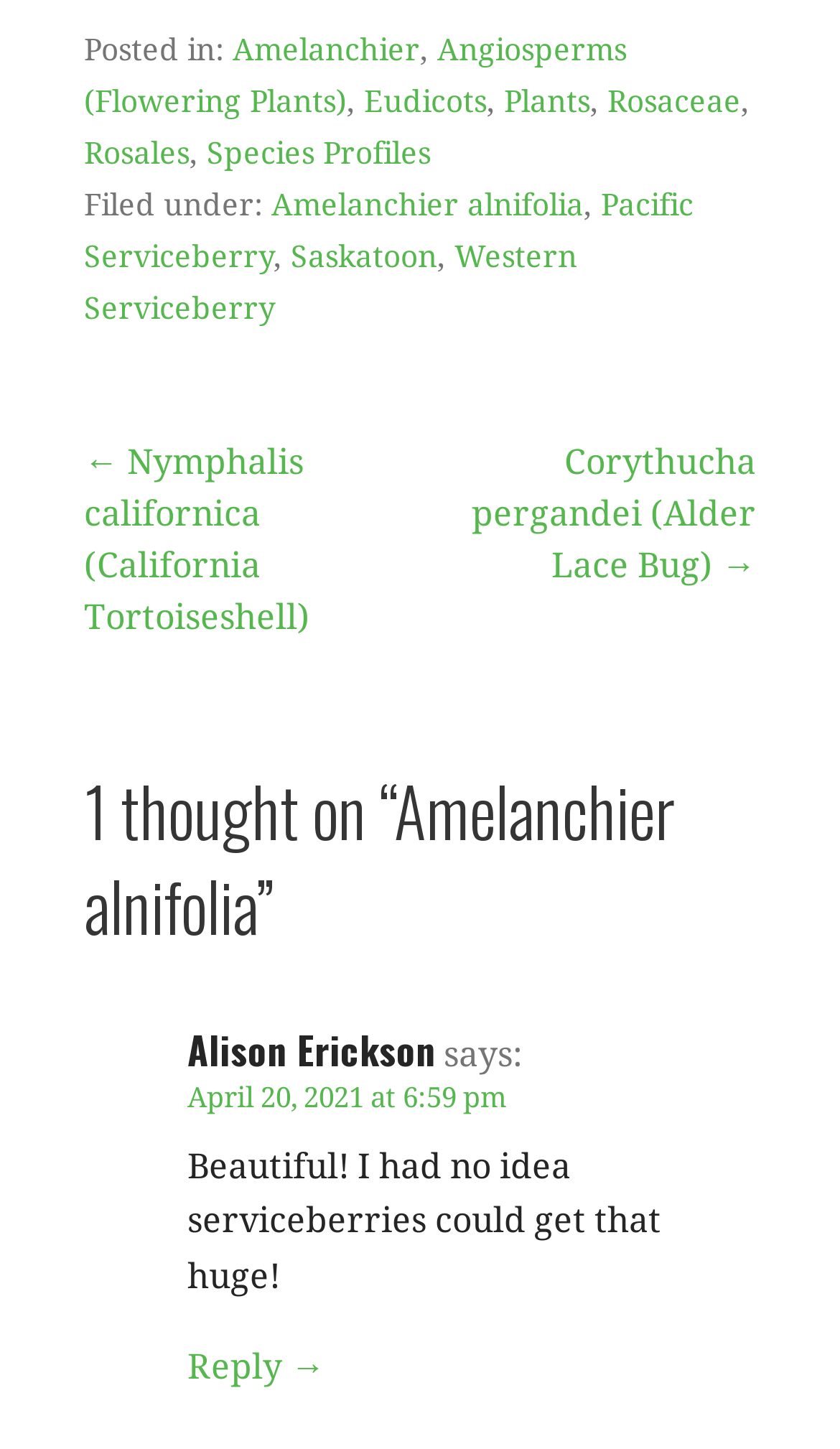What is the date of the comment?
With the help of the image, please provide a detailed response to the question.

The date of the comment can be found by looking at the link 'April 20, 2021 at 6:59 pm' below the commenter's name, Alison Erickson.